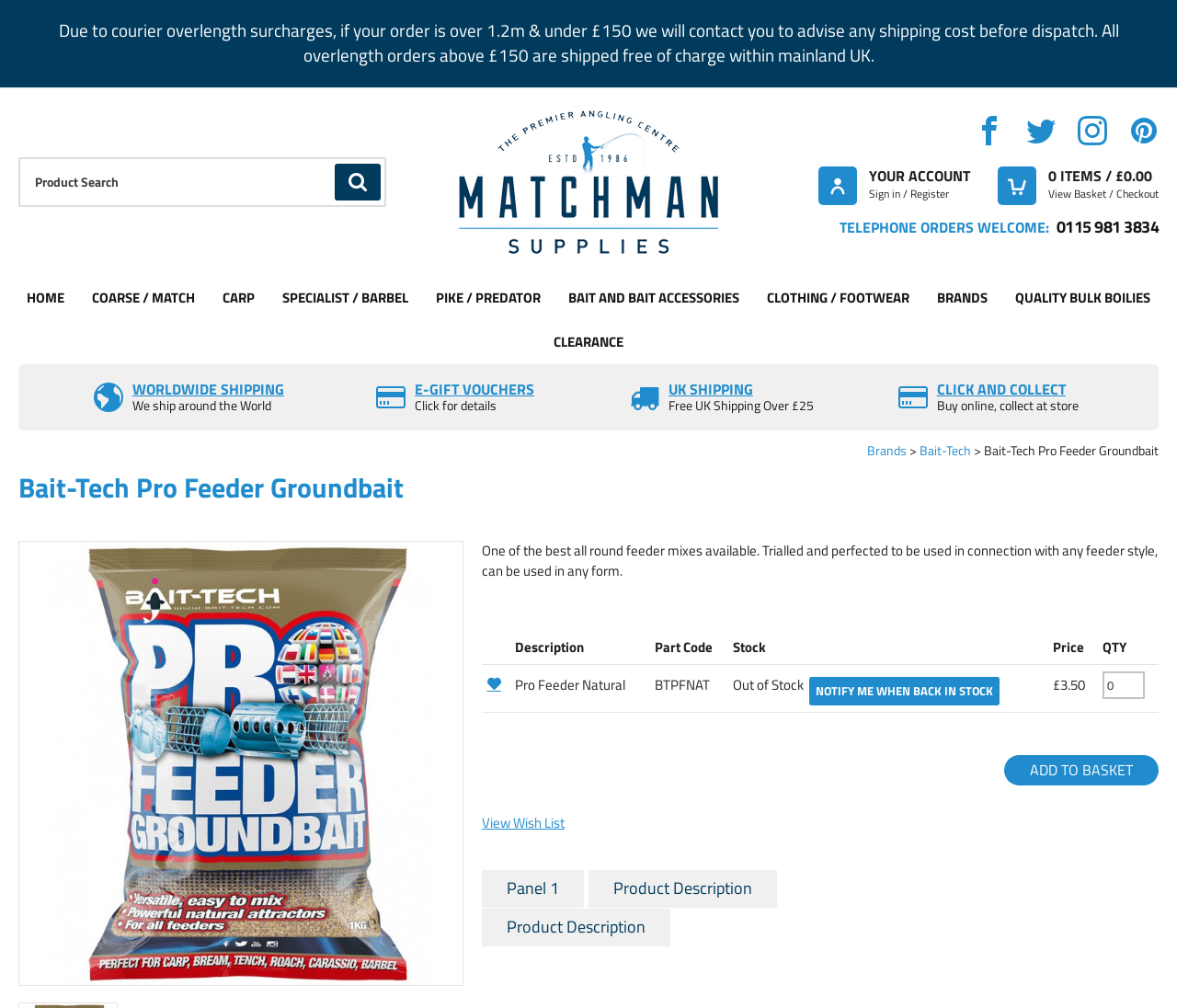Please identify the bounding box coordinates of the element that needs to be clicked to perform the following instruction: "View product description".

[0.5, 0.863, 0.66, 0.9]